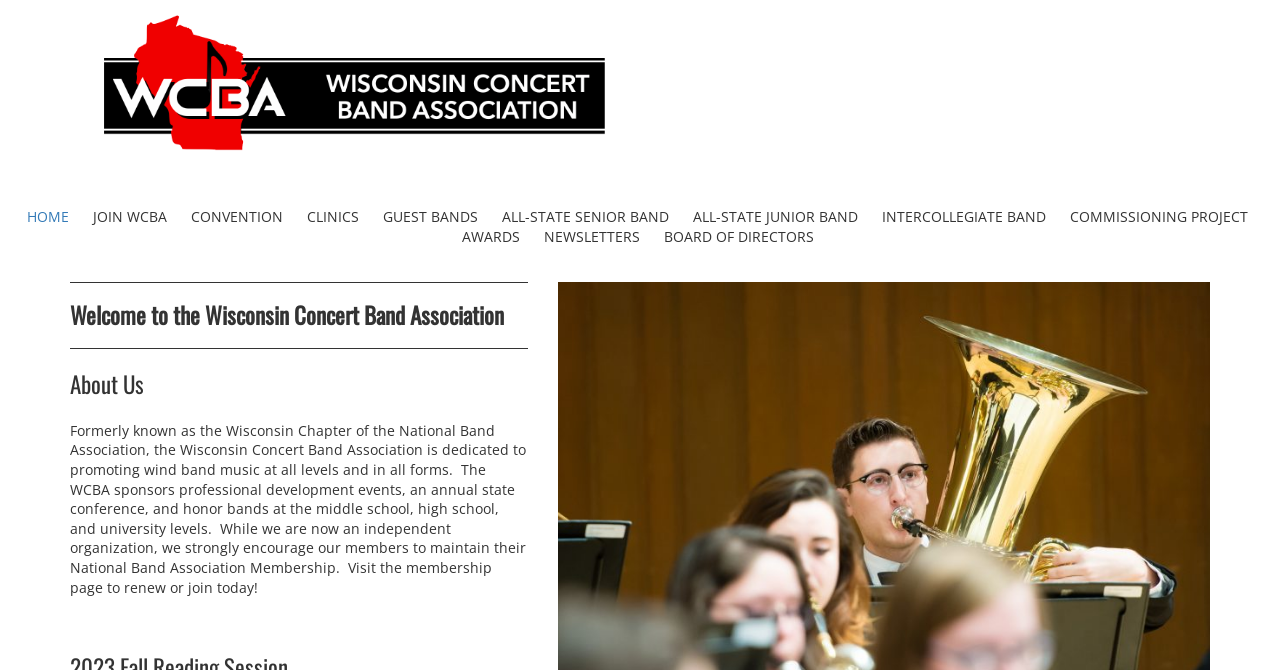Provide the bounding box coordinates, formatted as (top-left x, top-left y, bottom-right x, bottom-right y), with all values being floating point numbers between 0 and 1. Identify the bounding box of the UI element that matches the description: Join WCBA

[0.069, 0.309, 0.134, 0.337]